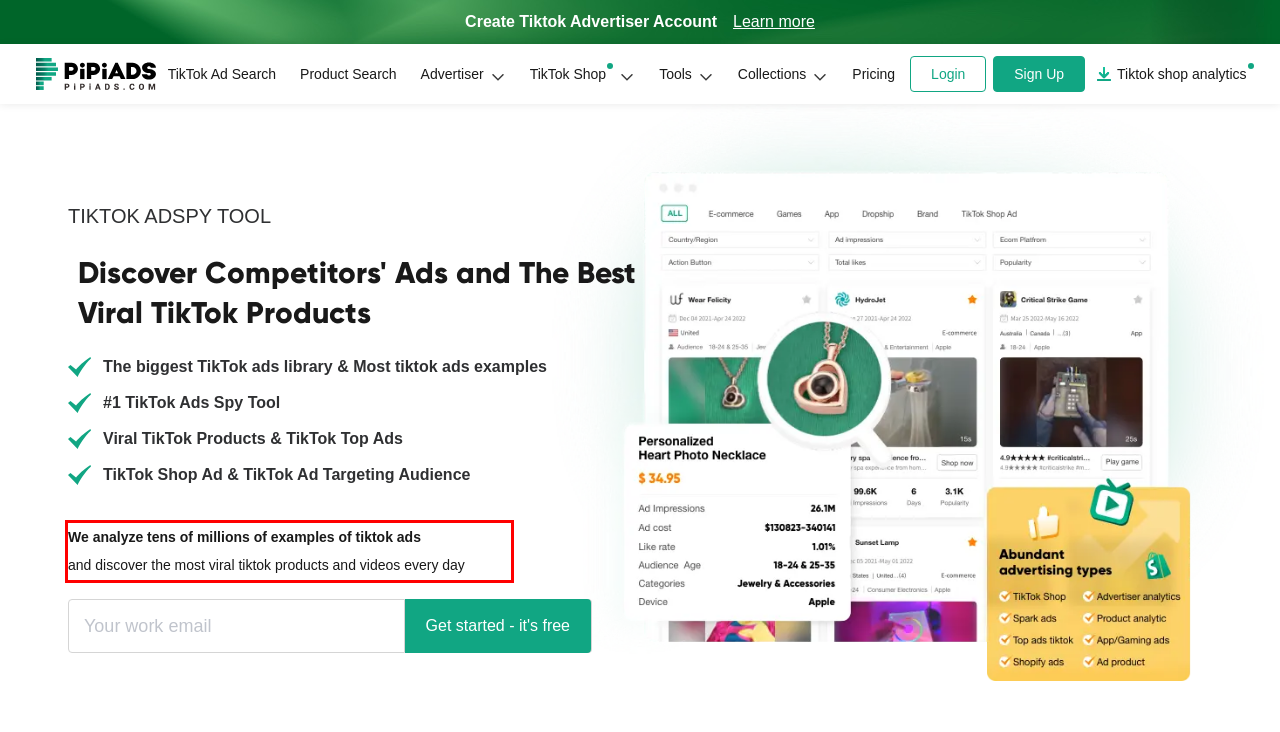Identify the text inside the red bounding box on the provided webpage screenshot by performing OCR.

We analyze tens of millions of examples of tiktok ads and discover the most viral tiktok products and videos every day